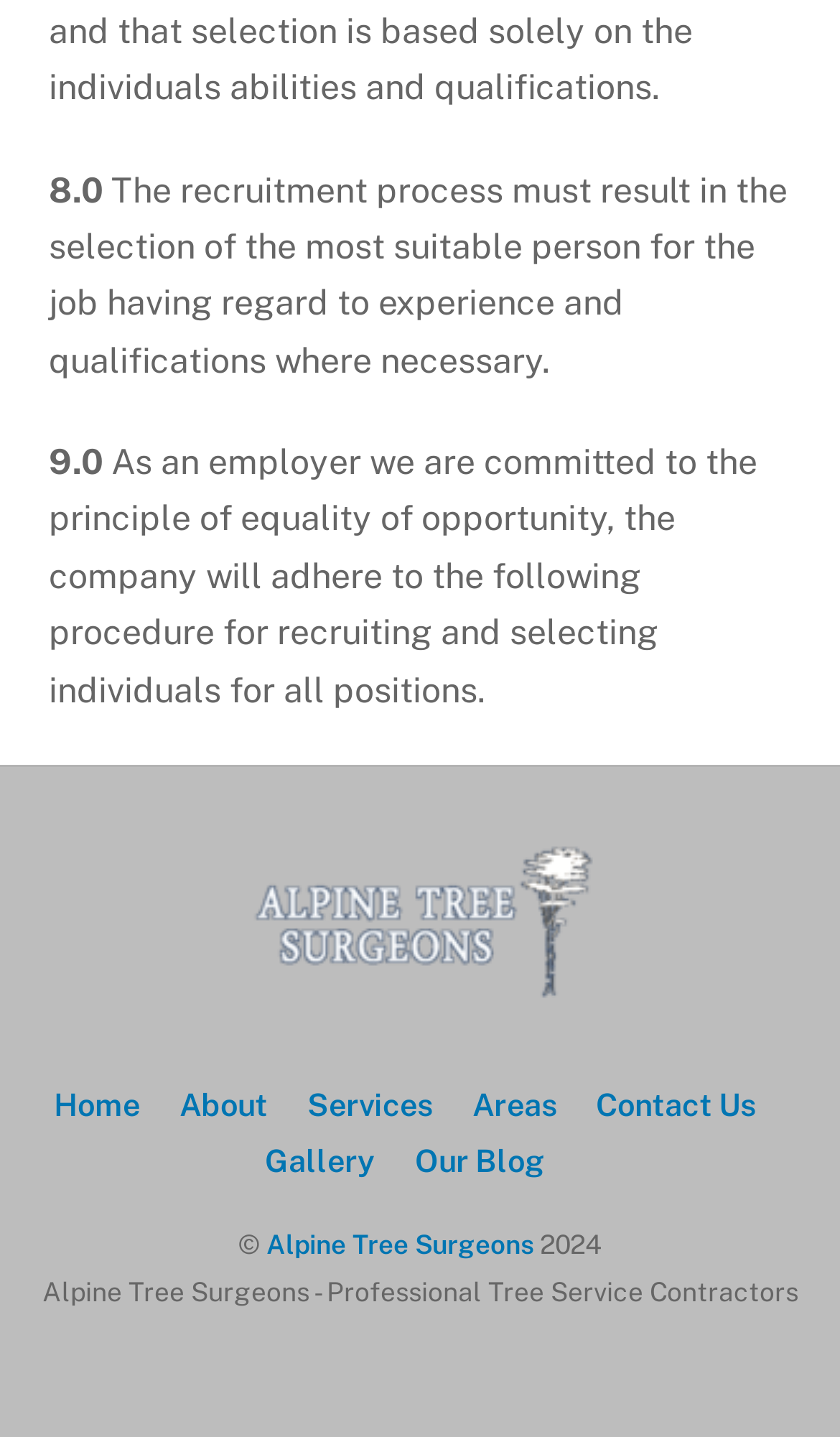What is the purpose of the recruitment process?
Please use the image to provide an in-depth answer to the question.

The purpose of the recruitment process is mentioned in the static text element with ID 374, which states that the process must result in the selection of the most suitable person for the job having regard to experience and qualifications where necessary.